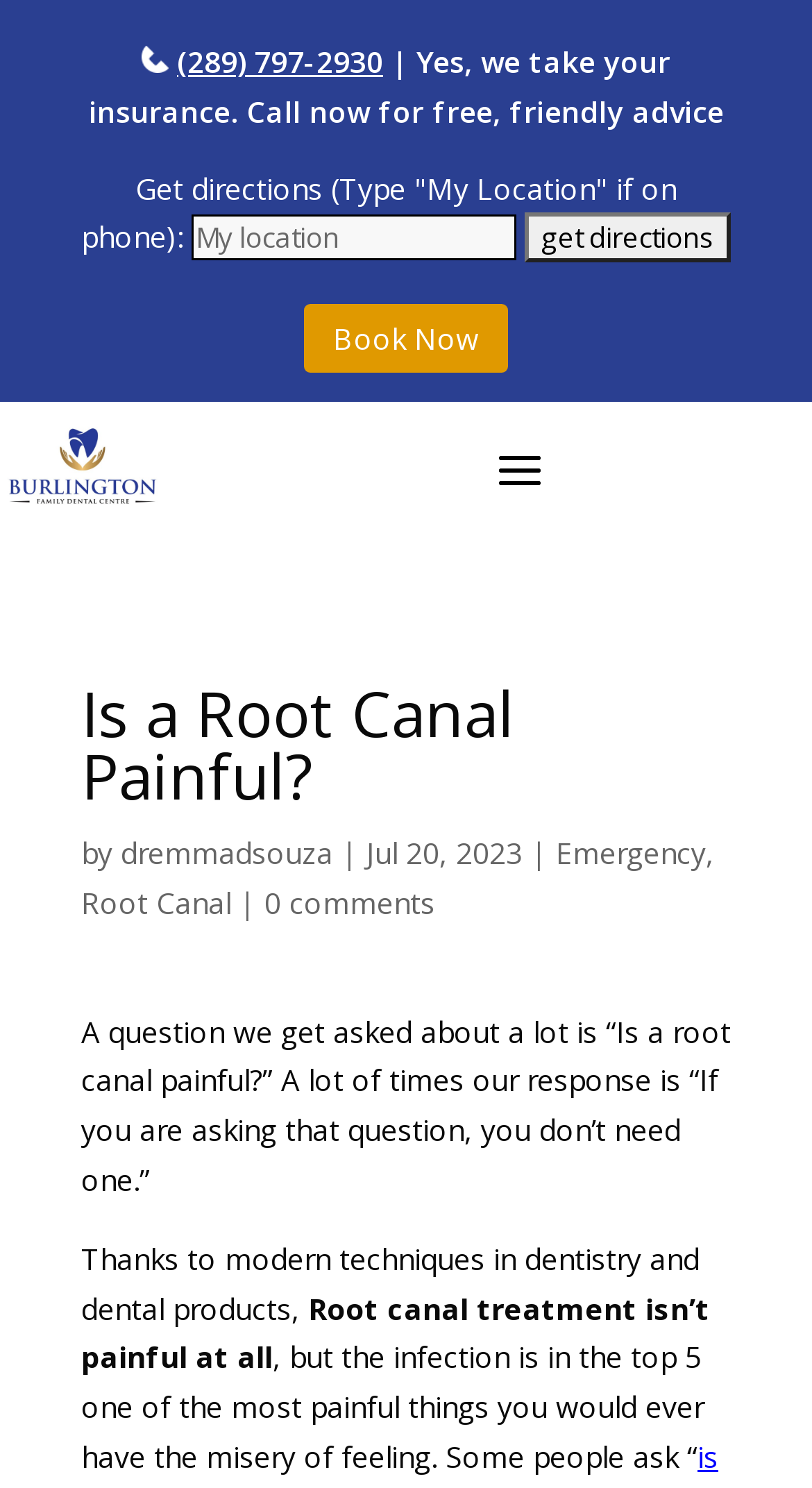Identify the bounding box coordinates of the region that needs to be clicked to carry out this instruction: "Call the phone number". Provide these coordinates as four float numbers ranging from 0 to 1, i.e., [left, top, right, bottom].

[0.218, 0.028, 0.472, 0.055]